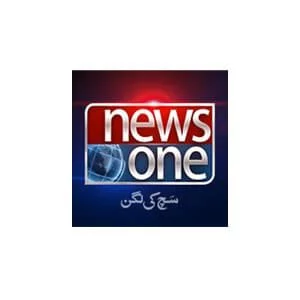Answer the question below in one word or phrase:
What language is the text below the logo written in?

Urdu